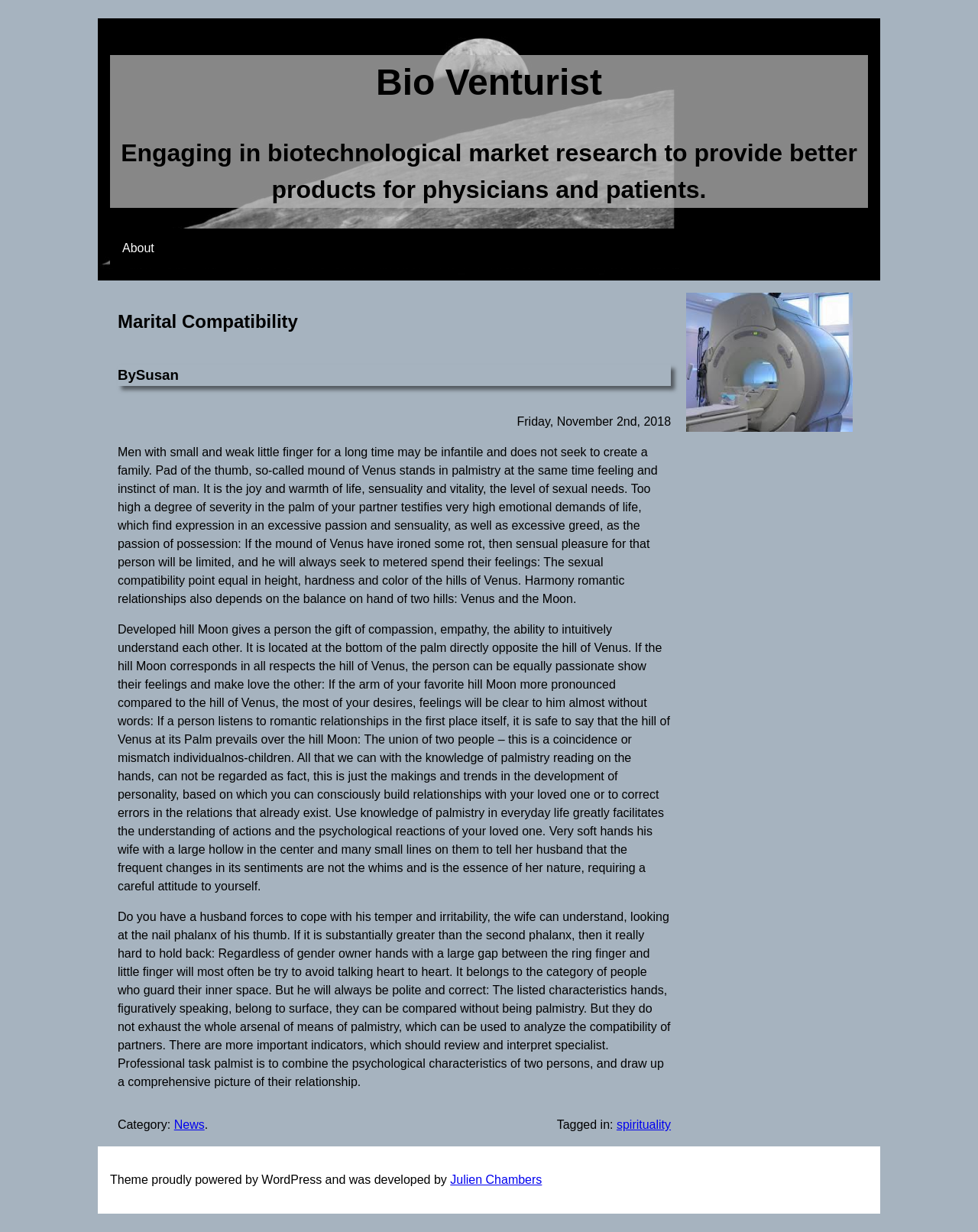Determine the bounding box for the UI element that matches this description: "About".

[0.112, 0.185, 0.17, 0.218]